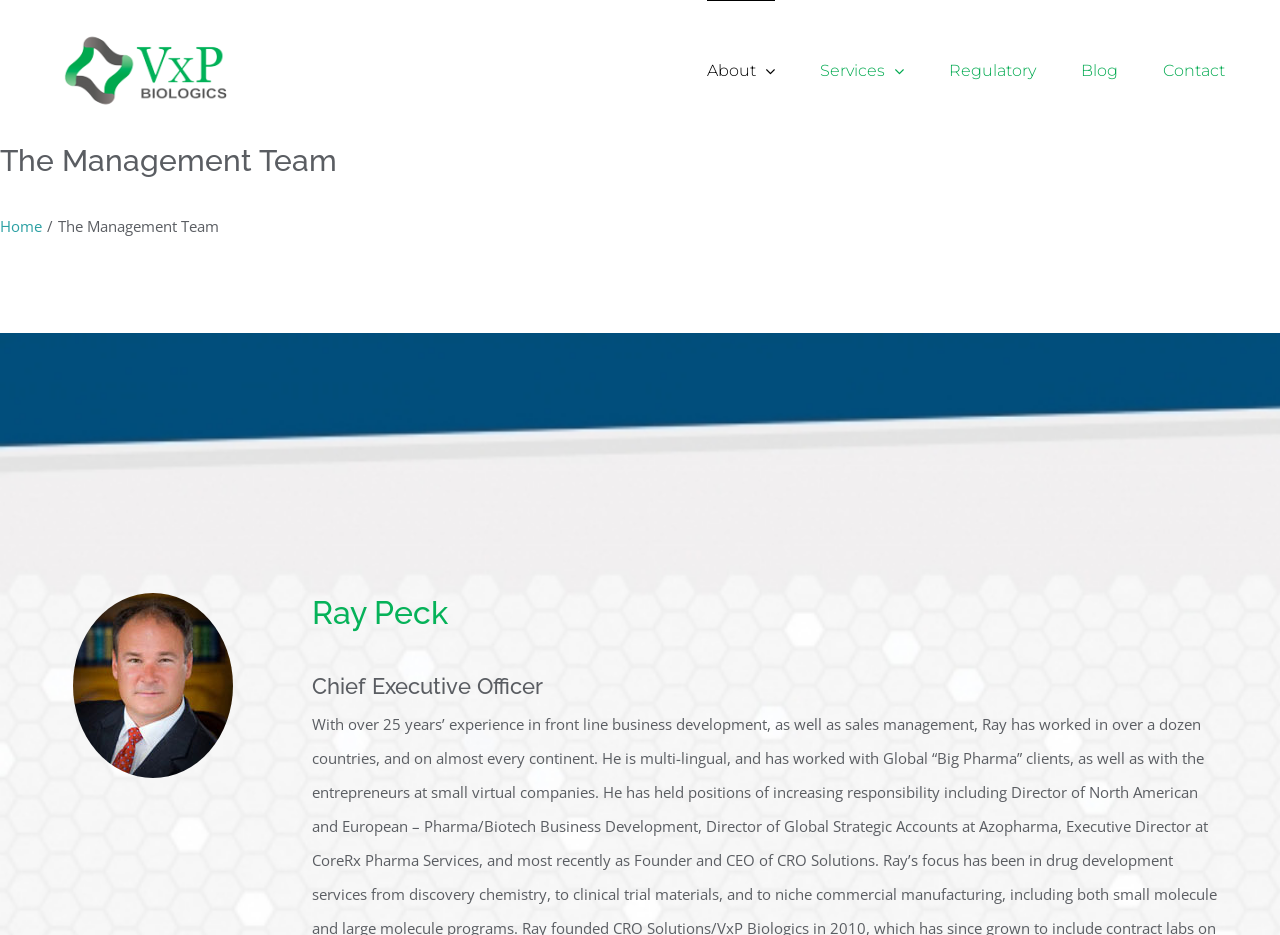Provide an in-depth caption for the webpage.

The webpage is about the management team of VxP Biologics, with a focus on Ray Peck, the Chief Executive Officer. At the top left corner, there is a VxP Biologics logo, which is an image linked to the company's homepage. 

Below the logo, there is a main menu navigation bar that spans across the top of the page, containing links to various sections such as "About", "Services", "Regulatory", "Blog", and "Contact". Each of these links has a popup menu, except for "Blog".

The main content of the page is divided into two sections. On the left side, there is a vertical navigation menu with a link to "Home" and a separator symbol "/". On the right side, there is a large section dedicated to Ray Peck, with a heading that displays his name and another heading that displays his title, "Chief Executive Officer". 

In the middle of the page, there is a large image that takes up most of the vertical space, but its purpose is unclear. It does not have any associated text or description.